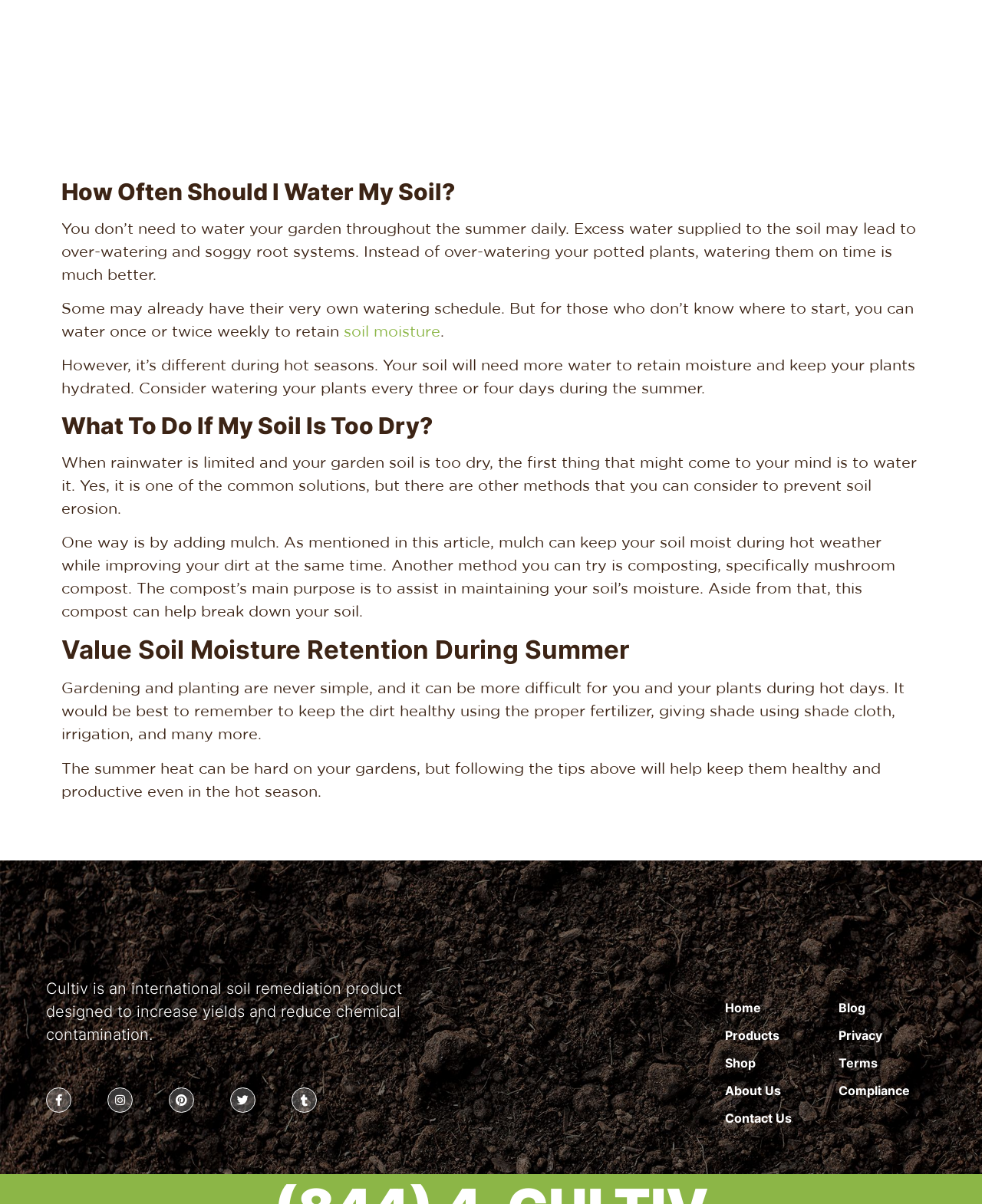Highlight the bounding box of the UI element that corresponds to this description: "About Us".

[0.738, 0.898, 0.838, 0.913]